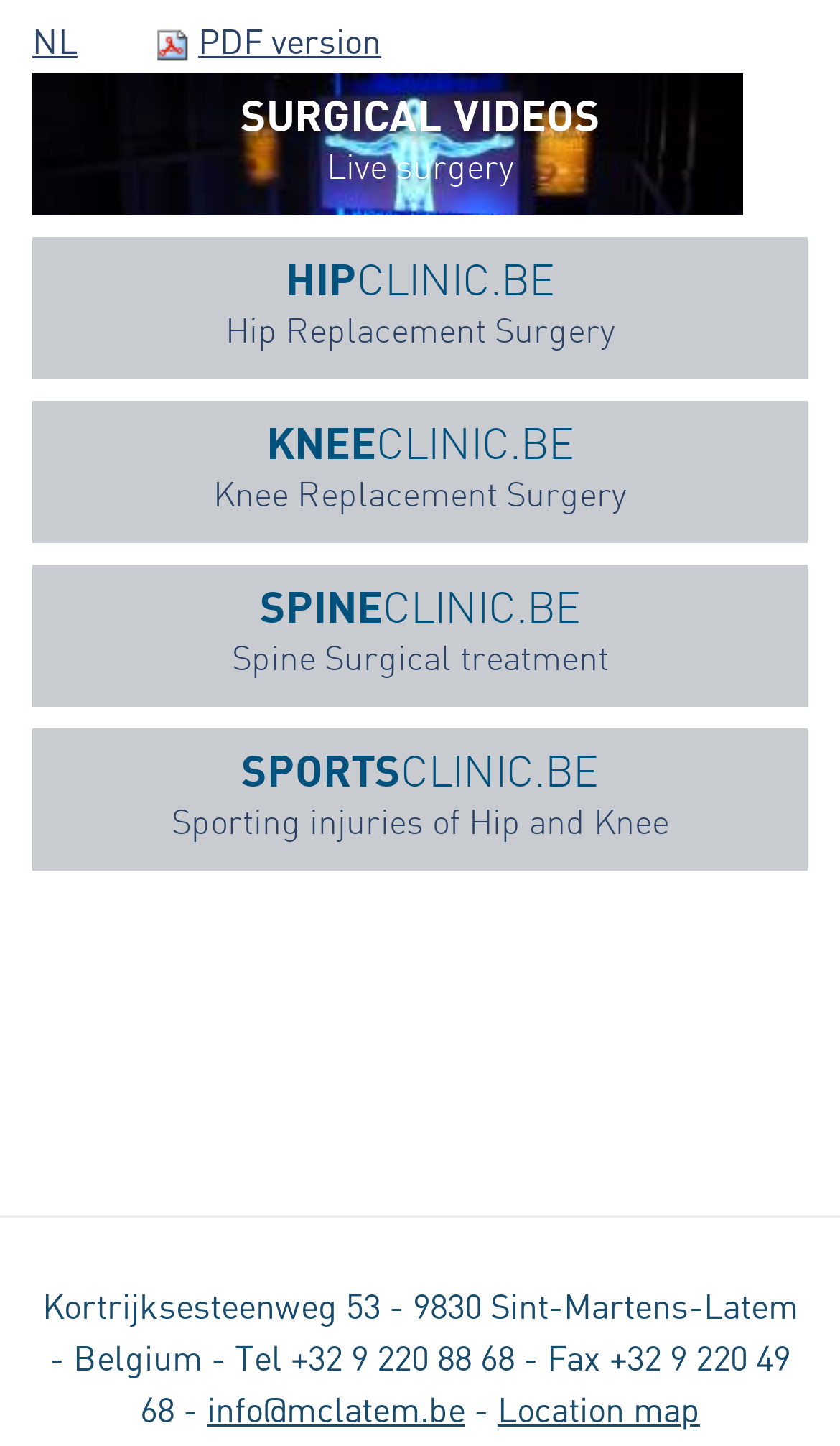Please identify the bounding box coordinates of the element I should click to complete this instruction: 'View location map'. The coordinates should be given as four float numbers between 0 and 1, like this: [left, top, right, bottom].

[0.592, 0.964, 0.833, 0.988]